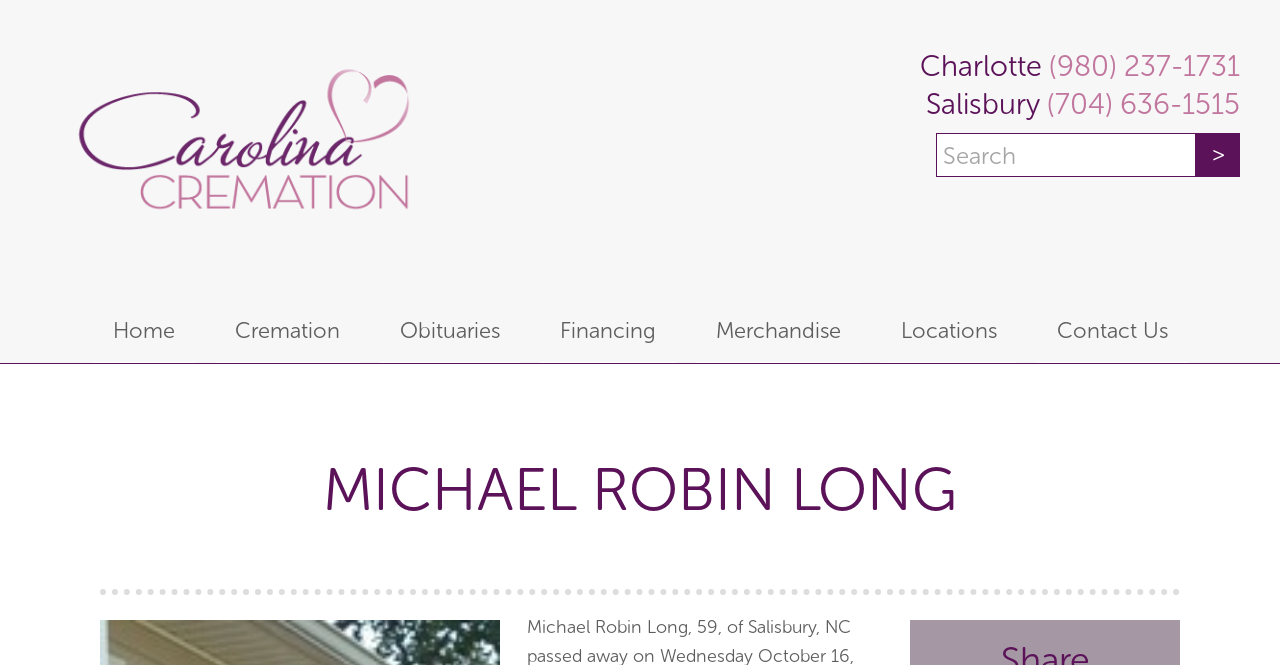Show the bounding box coordinates for the element that needs to be clicked to execute the following instruction: "Visit Carolina Cremation website". Provide the coordinates in the form of four float numbers between 0 and 1, i.e., [left, top, right, bottom].

[0.031, 0.075, 0.344, 0.376]